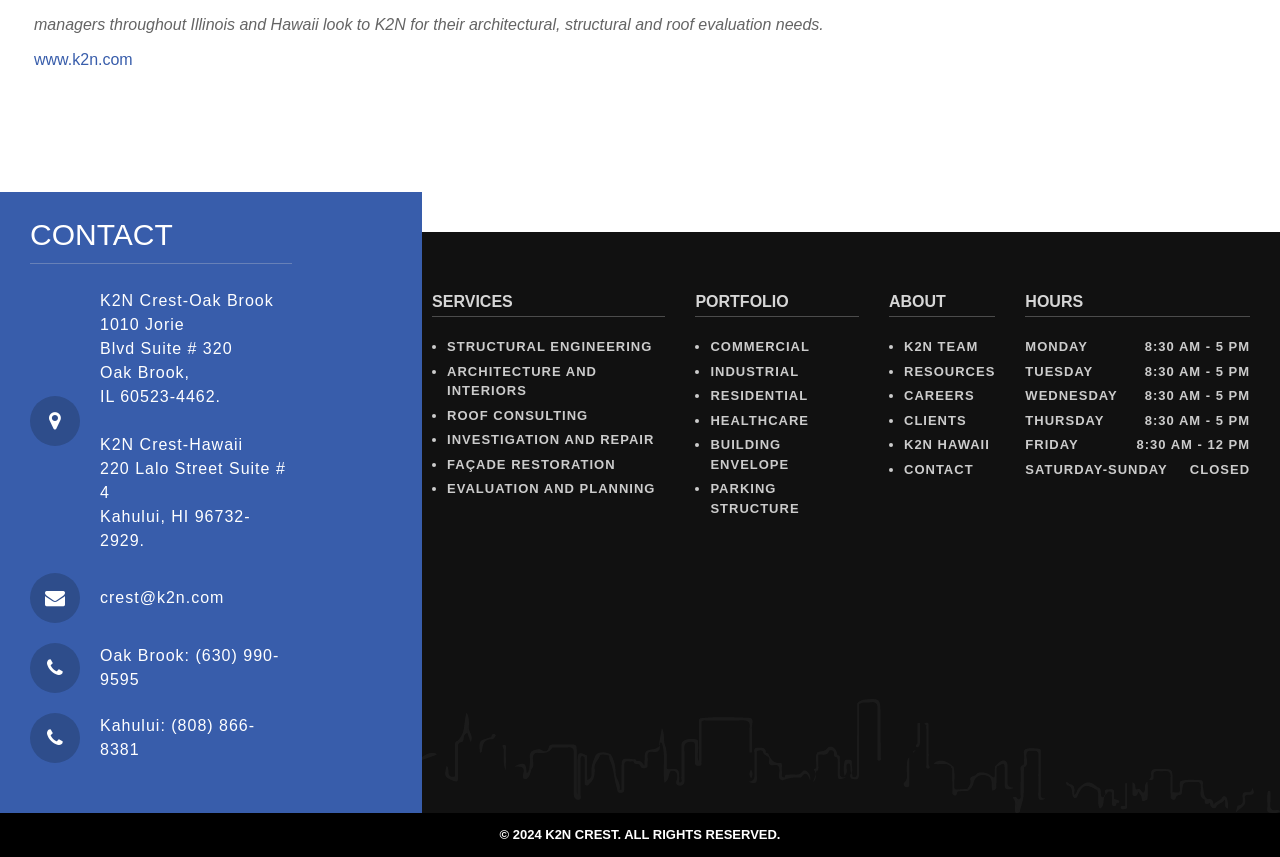Please locate the bounding box coordinates of the element that should be clicked to achieve the given instruction: "Email crest@k2n.com".

[0.078, 0.688, 0.175, 0.707]